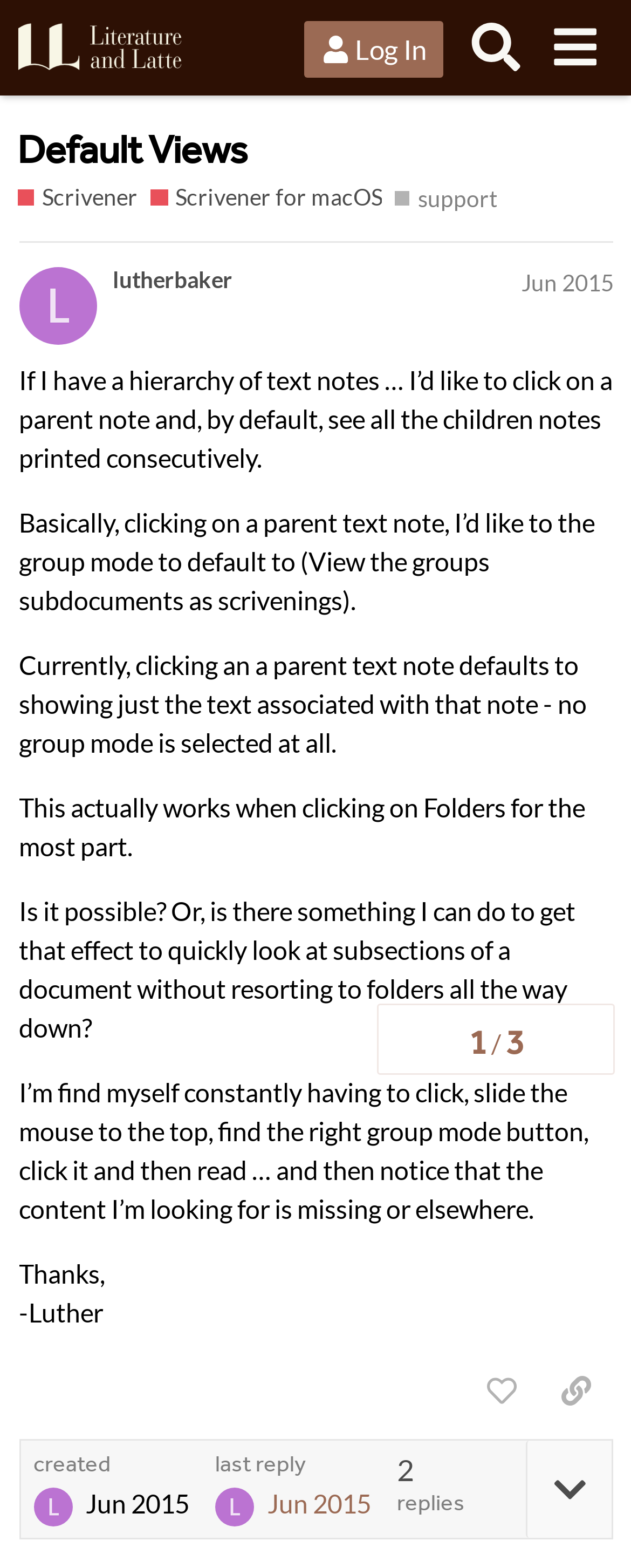Find the bounding box coordinates for the element that must be clicked to complete the instruction: "View the Disc Golf Flight Numbers page". The coordinates should be four float numbers between 0 and 1, indicated as [left, top, right, bottom].

None